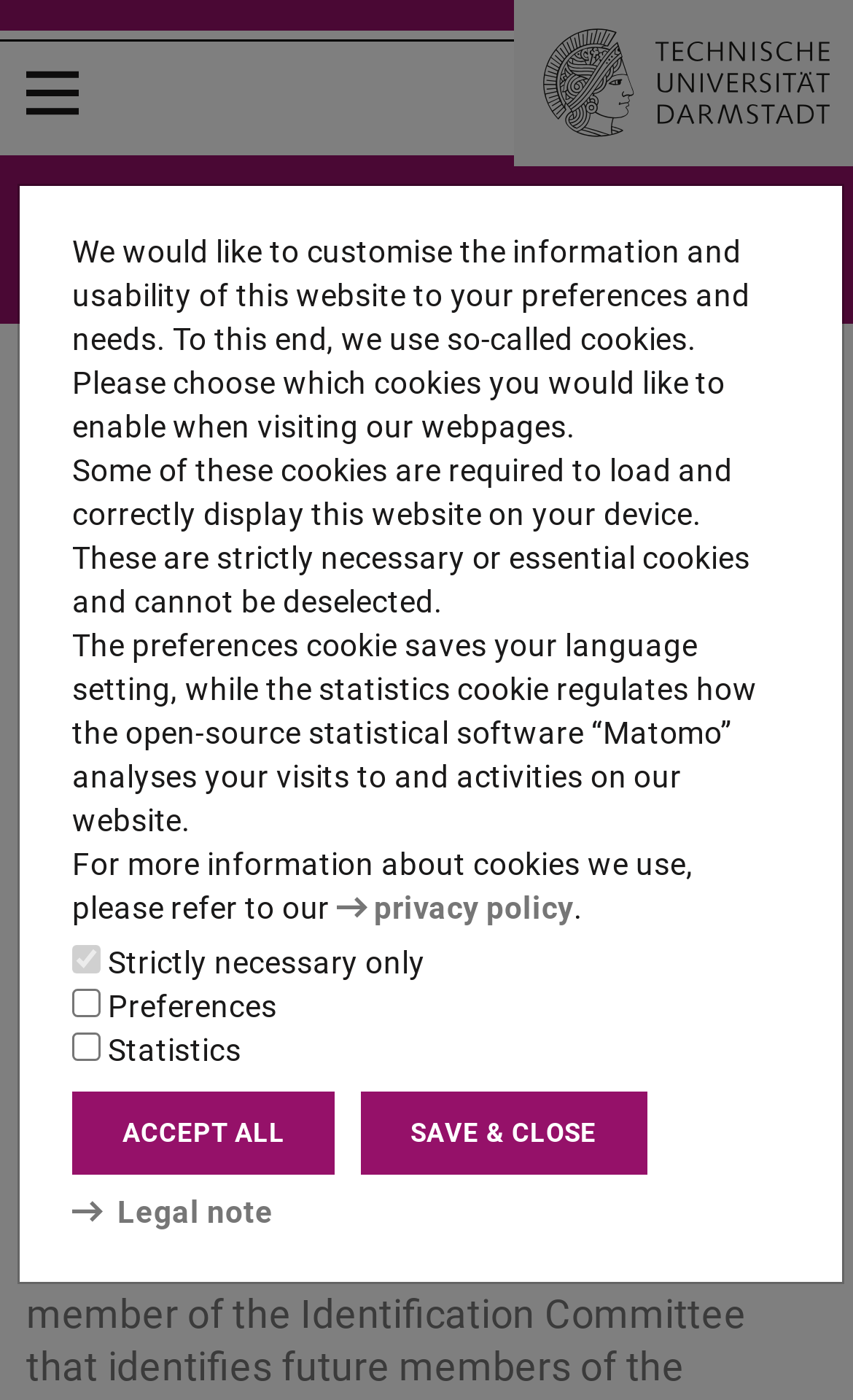Kindly determine the bounding box coordinates for the area that needs to be clicked to execute this instruction: "Go to Legal note".

[0.085, 0.853, 0.32, 0.878]